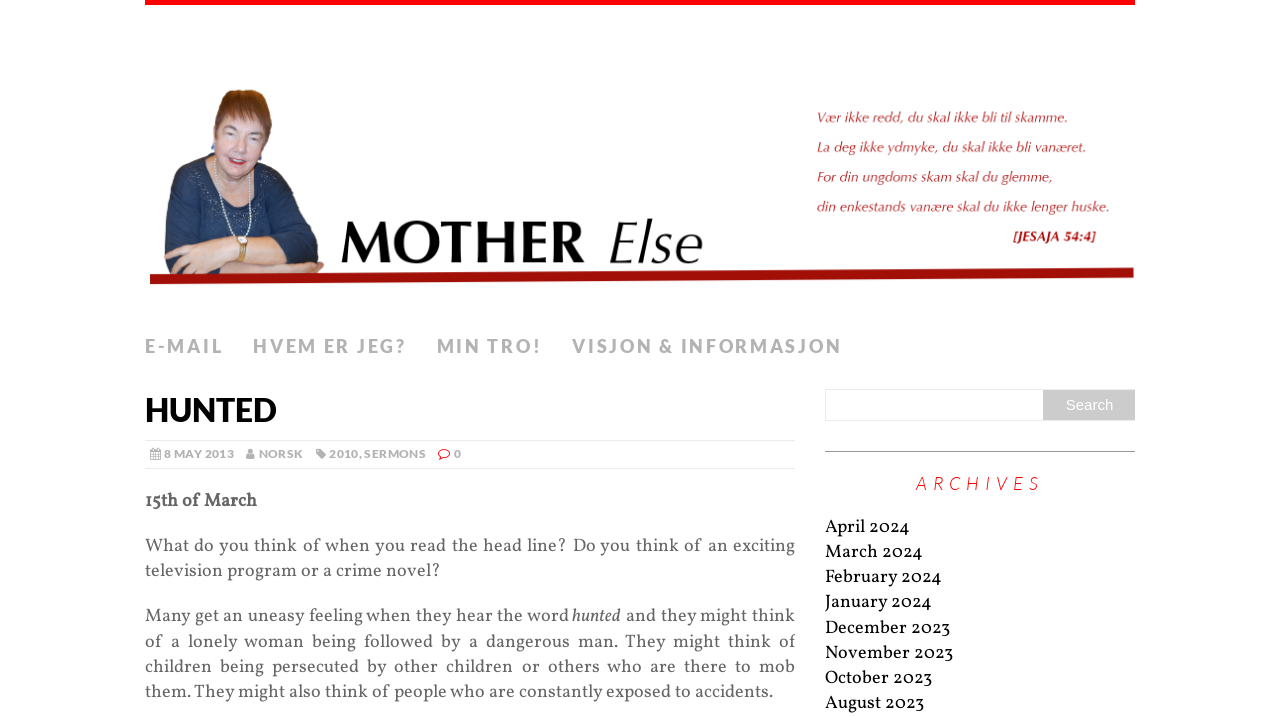Respond to the question below with a single word or phrase:
What is the date mentioned in the header?

8 MAY 2013